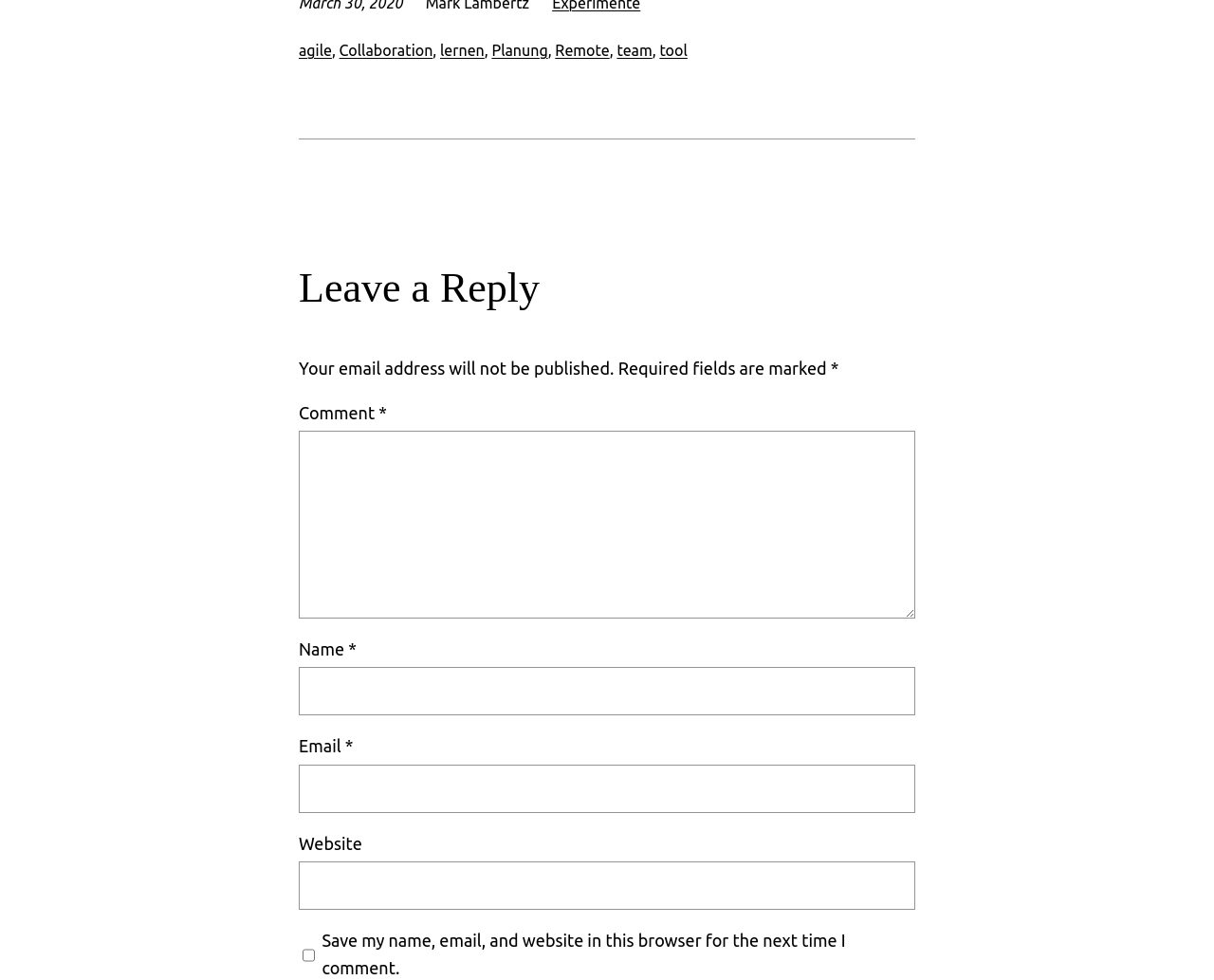Identify the bounding box coordinates of the region that should be clicked to execute the following instruction: "Enter a comment".

[0.246, 0.439, 0.754, 0.631]